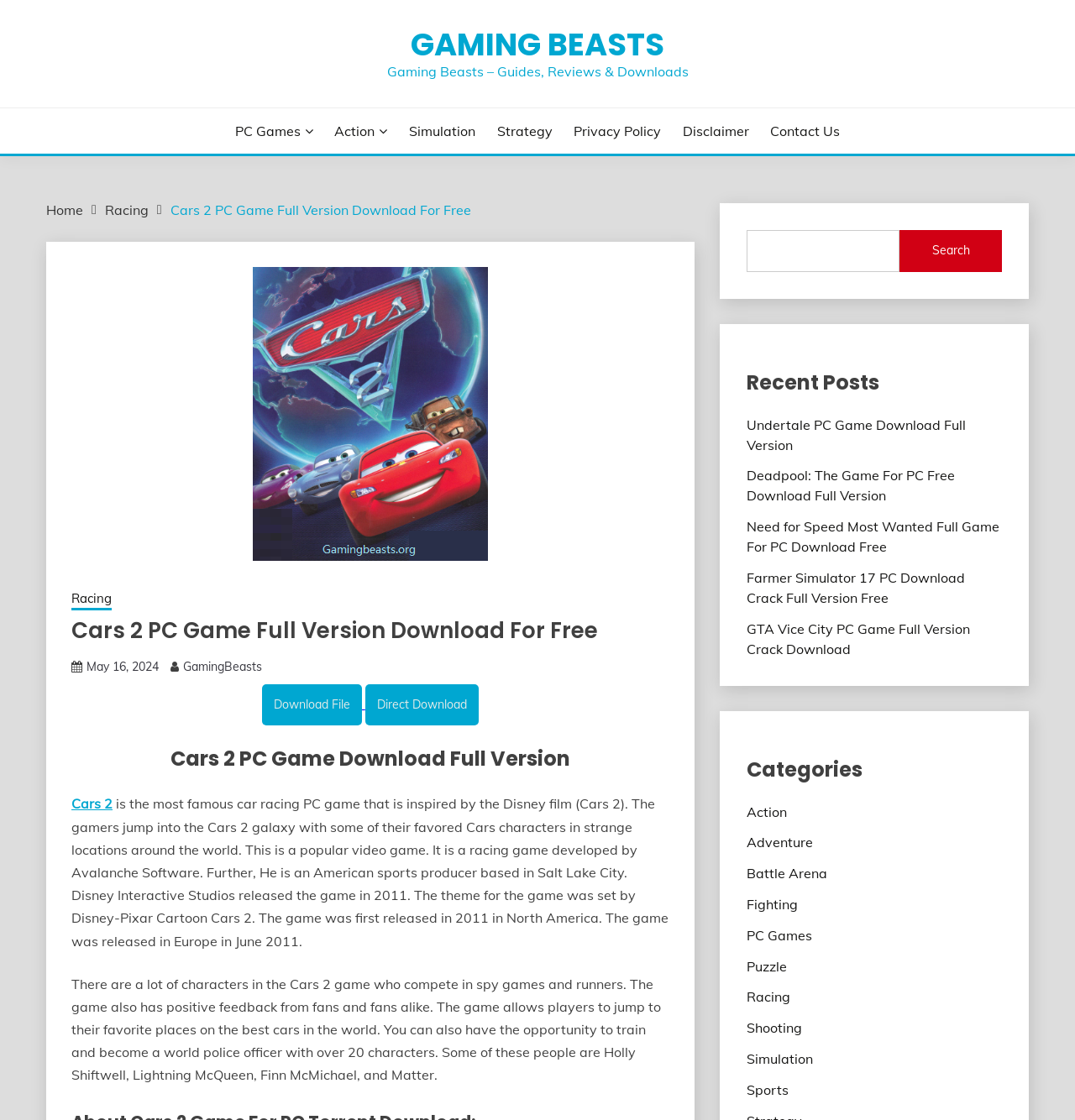Using the description: "Search", determine the UI element's bounding box coordinates. Ensure the coordinates are in the format of four float numbers between 0 and 1, i.e., [left, top, right, bottom].

[0.837, 0.205, 0.932, 0.243]